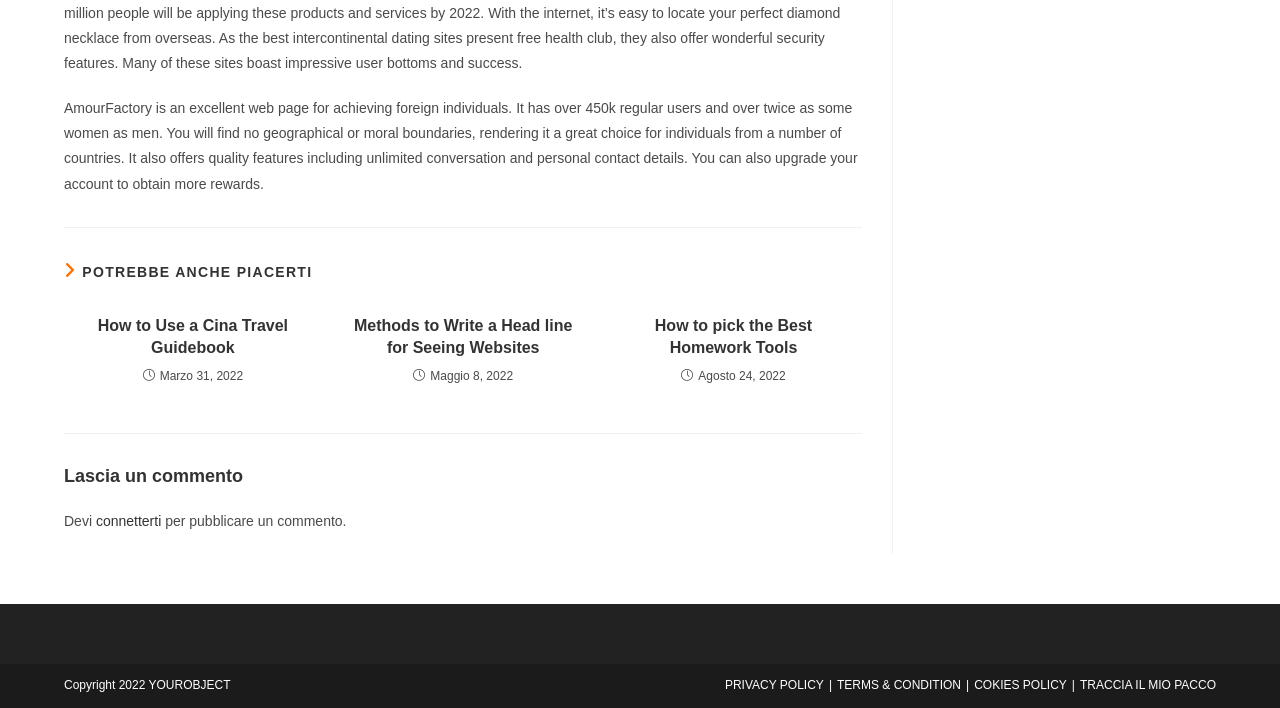What is the purpose of AmourFactory?
From the screenshot, supply a one-word or short-phrase answer.

Achieving foreign individuals